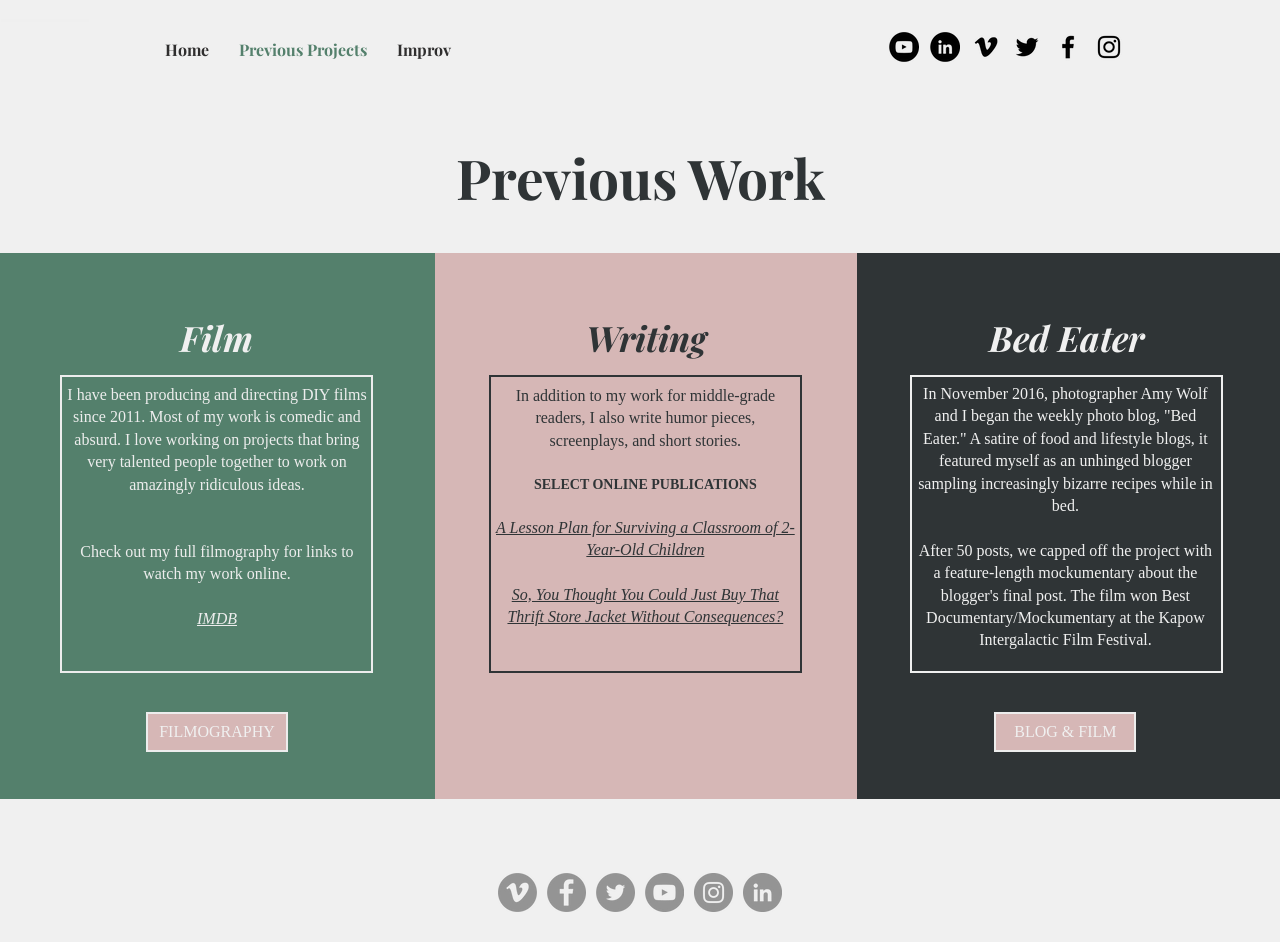Can you identify the bounding box coordinates of the clickable region needed to carry out this instruction: 'Check out FILMOGRAPHY'? The coordinates should be four float numbers within the range of 0 to 1, stated as [left, top, right, bottom].

[0.114, 0.756, 0.225, 0.798]